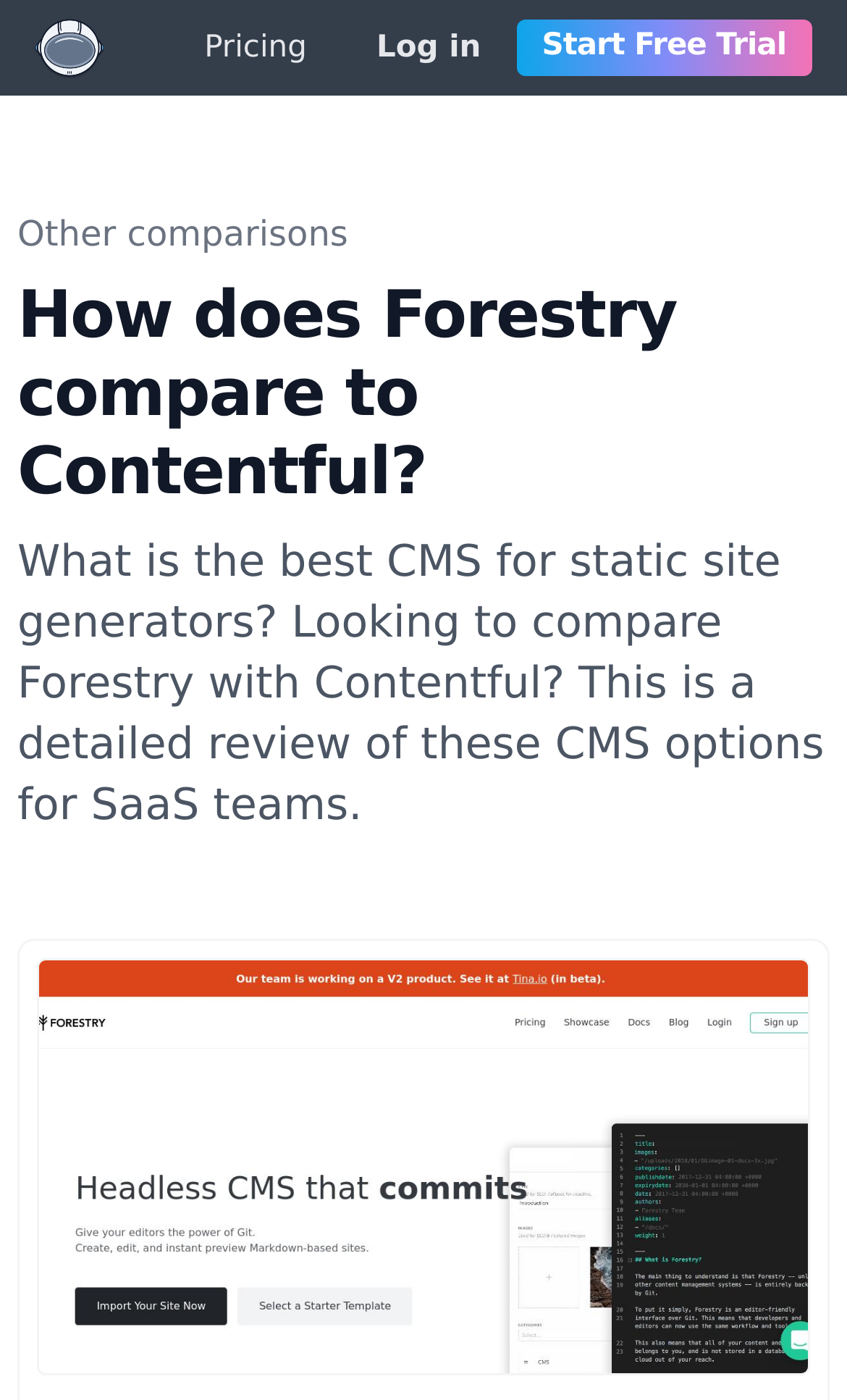By analyzing the image, answer the following question with a detailed response: What is the topic of the webpage?

The webpage is comparing two CMS options, Forestry and Contentful, for static site generators, specifically for SaaS teams. This is evident from the heading and the static text on the webpage.